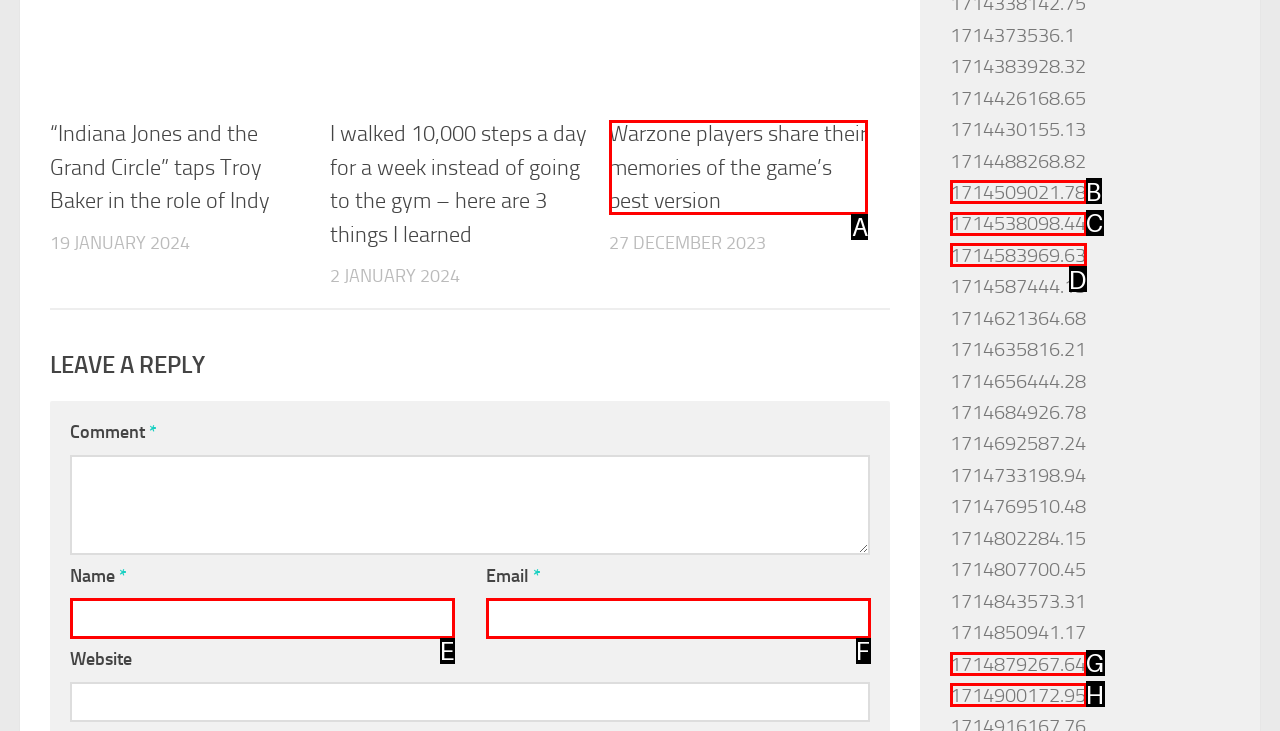Identify the HTML element to click to execute this task: Click on the link to Warzone players share their memories of the game’s best version Respond with the letter corresponding to the proper option.

A